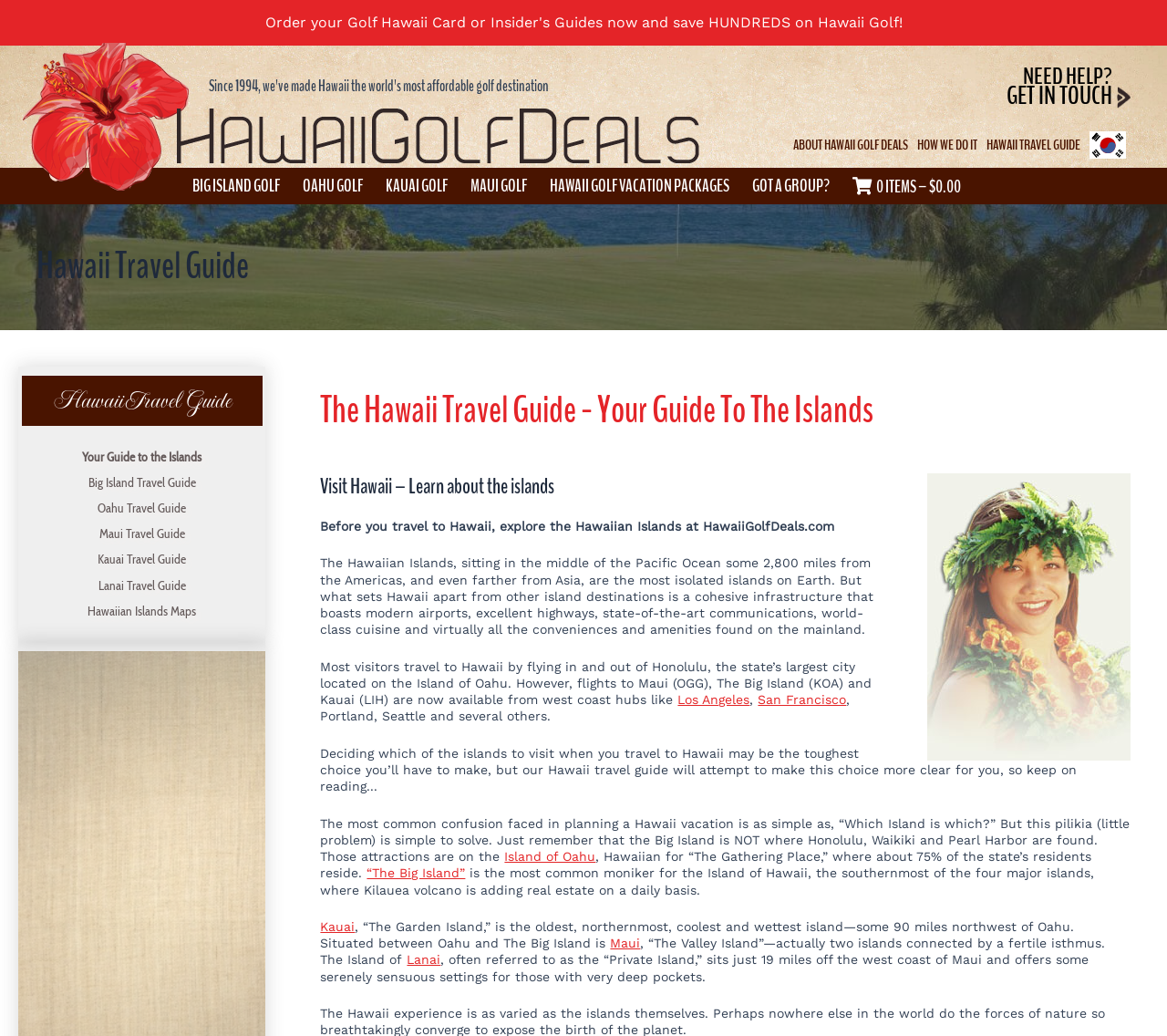What is the nickname of the Island of Oahu?
Based on the image, answer the question with as much detail as possible.

The travel guide mentions that the Island of Oahu is also known as 'The Gathering Place', where about 75% of the state's residents reside.